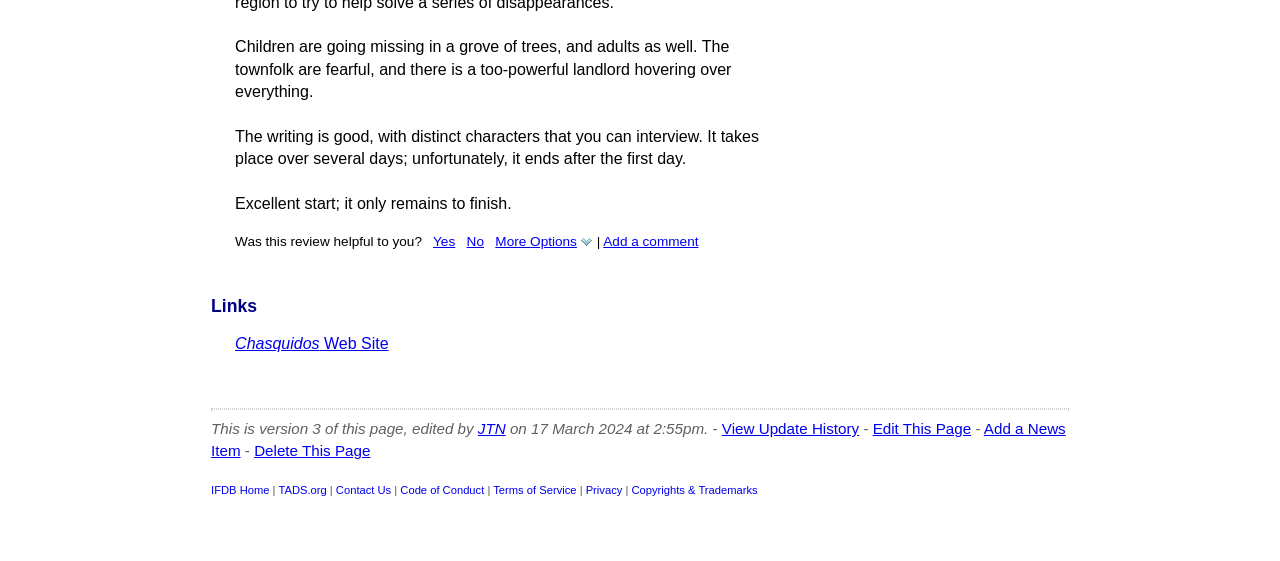Identify the bounding box coordinates of the element to click to follow this instruction: 'Click on SDS SOFTWARE'. Ensure the coordinates are four float values between 0 and 1, provided as [left, top, right, bottom].

None